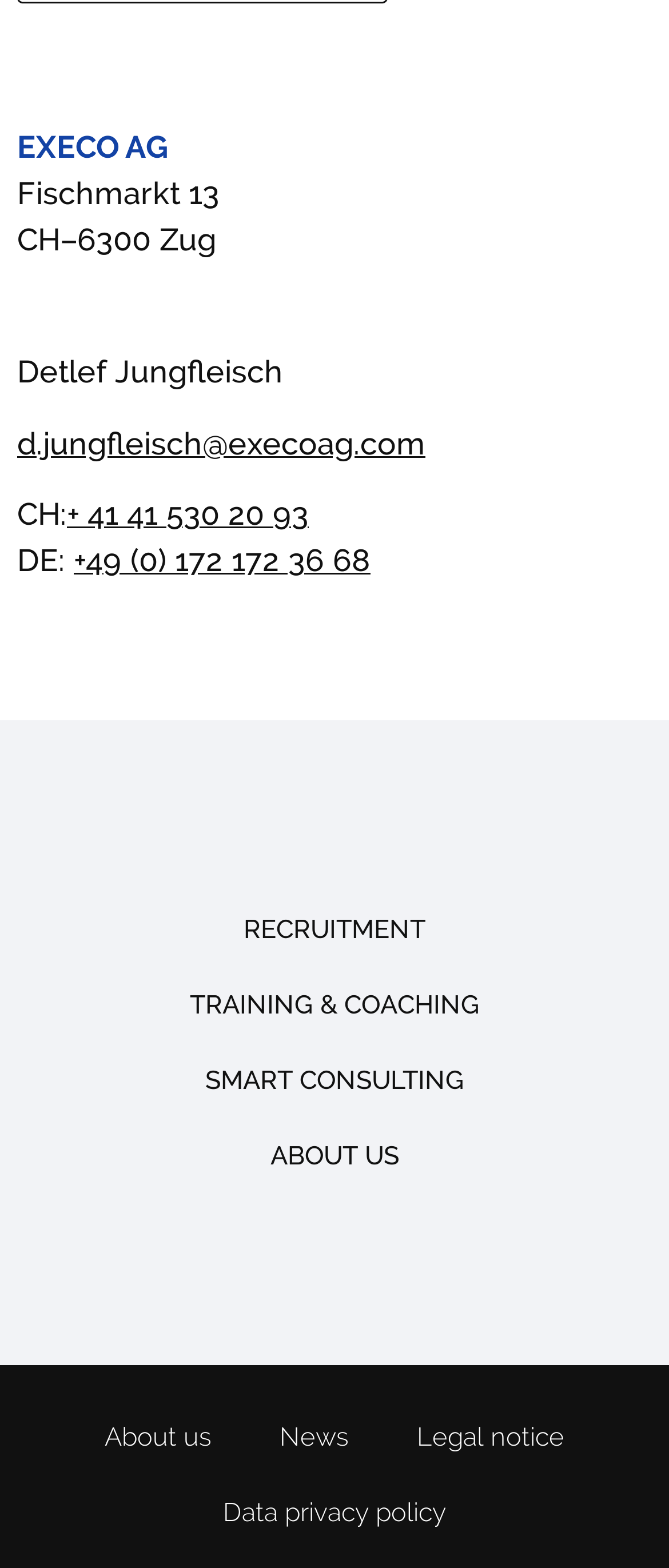Use a single word or phrase to answer the question: What is the company name?

EXECO AG